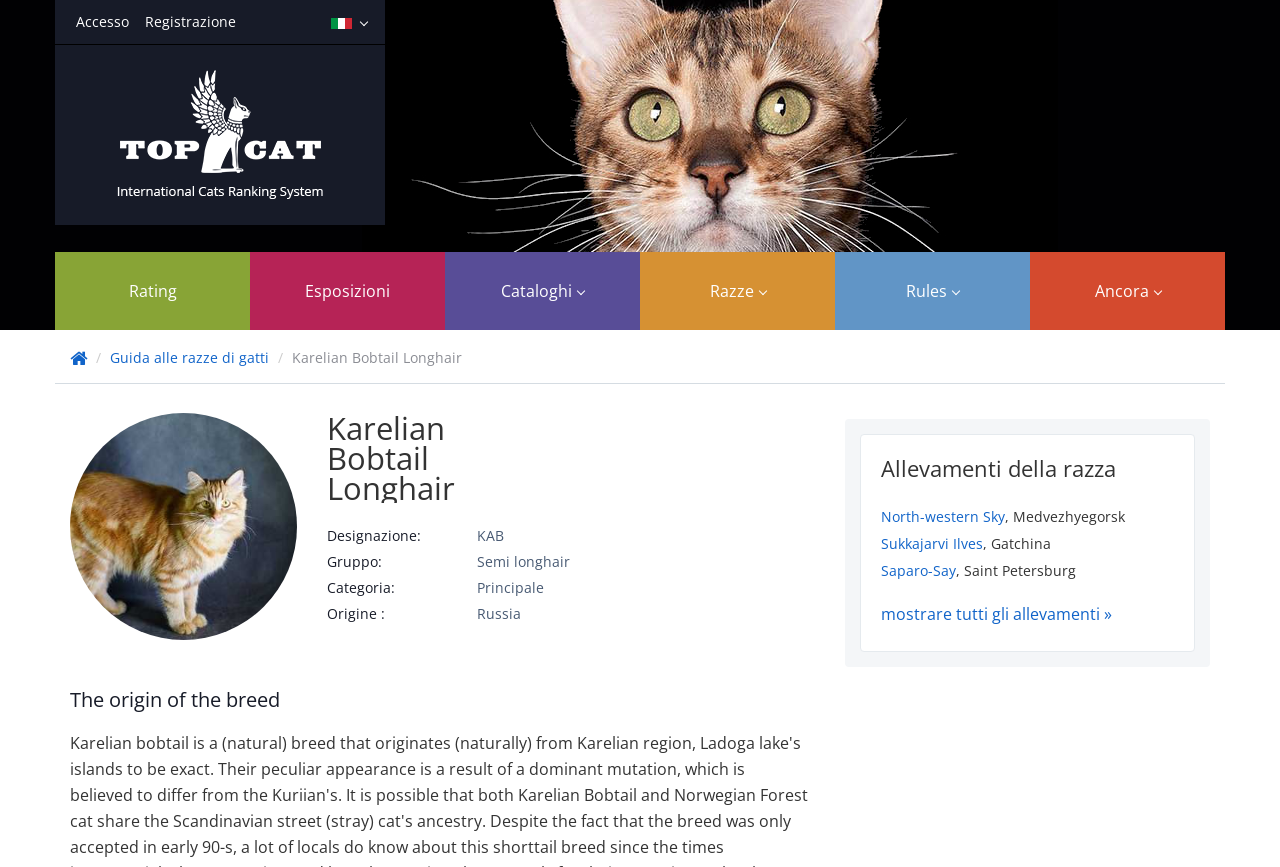Please mark the clickable region by giving the bounding box coordinates needed to complete this instruction: "Show all breeders".

[0.688, 0.696, 0.869, 0.721]